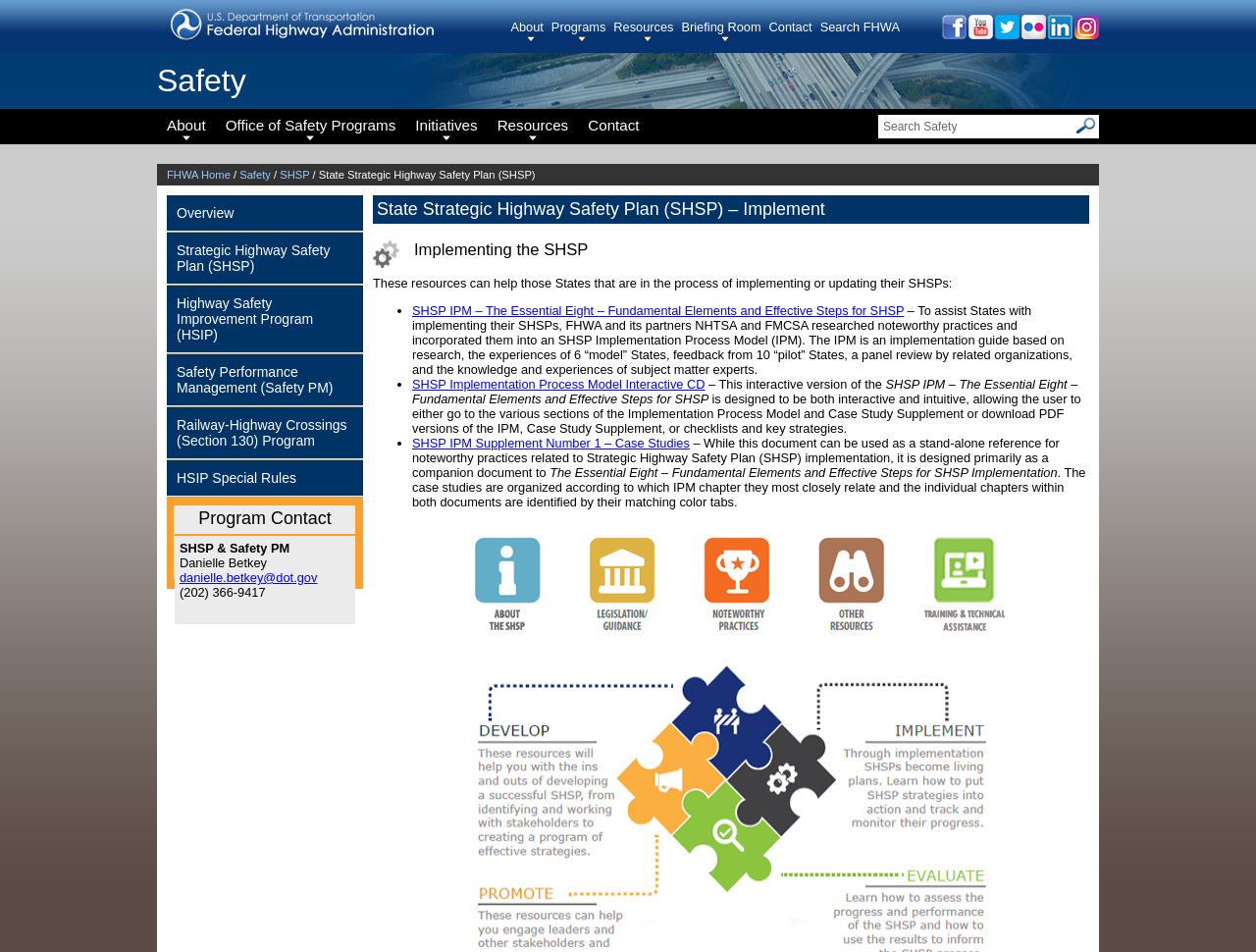Use a single word or phrase to answer the question: What is the name of the program related to highway safety improvement?

Highway Safety Improvement Program (HSIP)